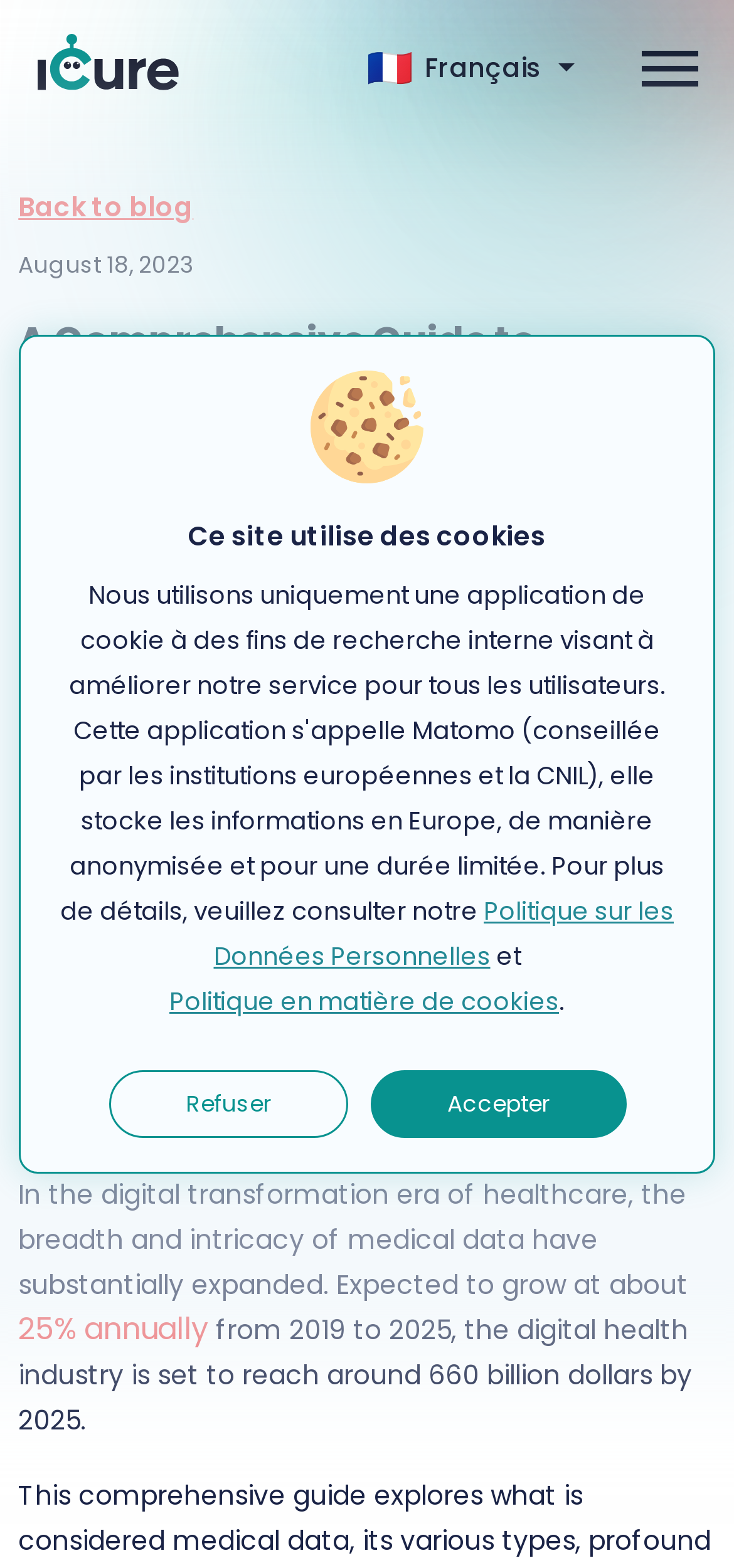Please determine the bounding box coordinates of the clickable area required to carry out the following instruction: "Read the post illustration". The coordinates must be four float numbers between 0 and 1, represented as [left, top, right, bottom].

[0.025, 0.252, 0.975, 0.549]